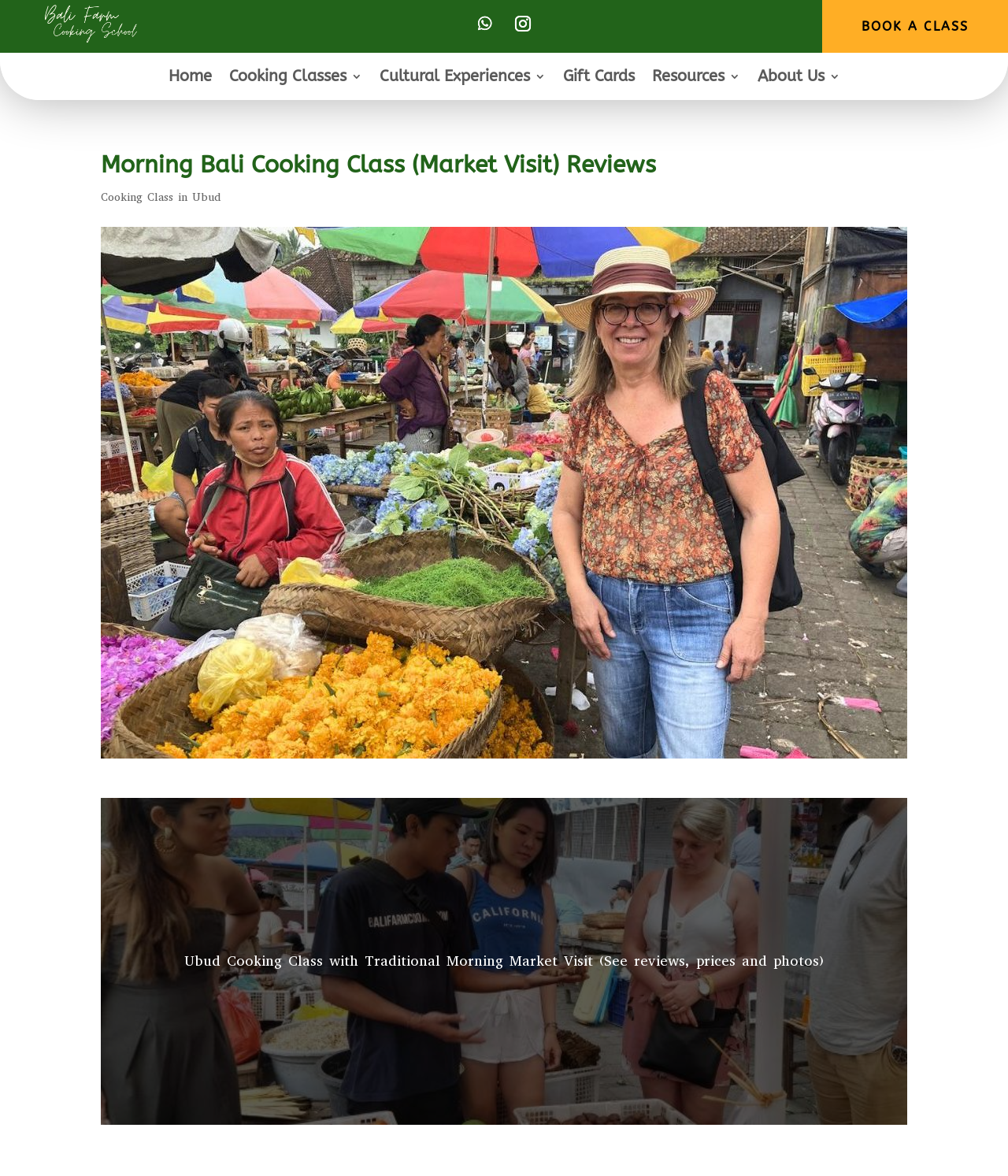Extract the main heading text from the webpage.

Morning Bali Cooking Class (Market Visit) Reviews